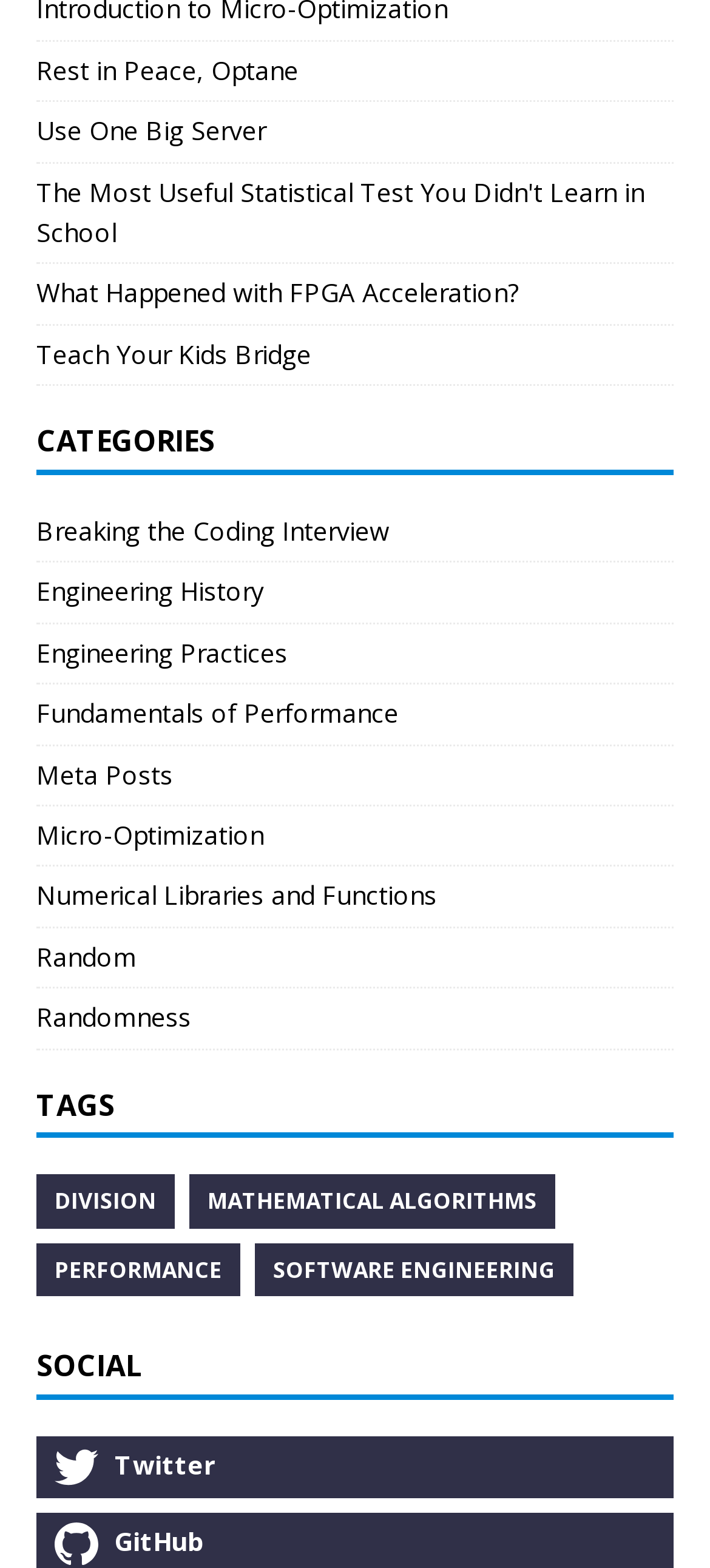Identify the bounding box for the described UI element. Provide the coordinates in (top-left x, top-left y, bottom-right x, bottom-right y) format with values ranging from 0 to 1: Engineering History

[0.051, 0.366, 0.372, 0.388]